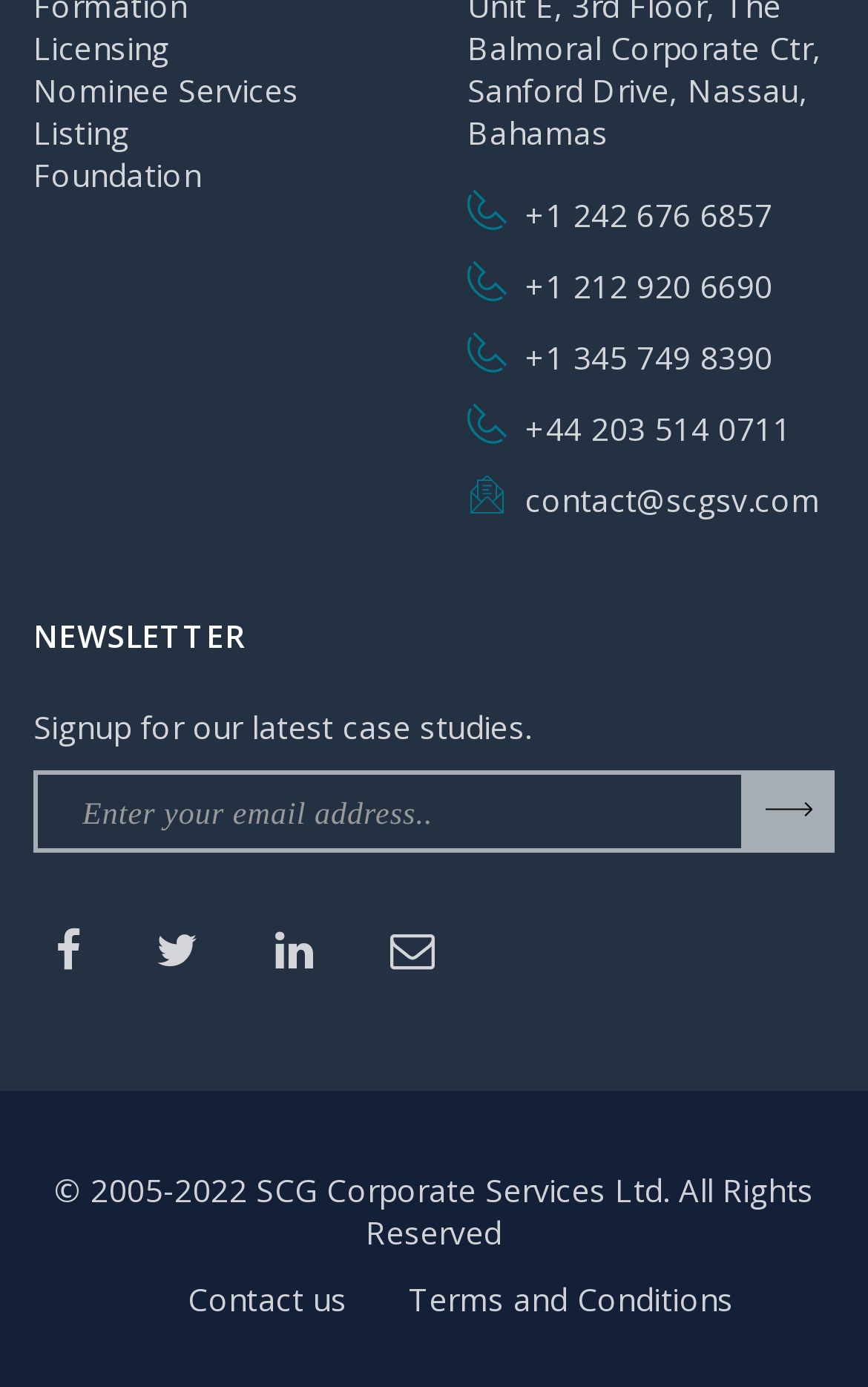Specify the bounding box coordinates of the region I need to click to perform the following instruction: "Call +1 242 676 6857". The coordinates must be four float numbers in the range of 0 to 1, i.e., [left, top, right, bottom].

[0.605, 0.14, 0.89, 0.17]